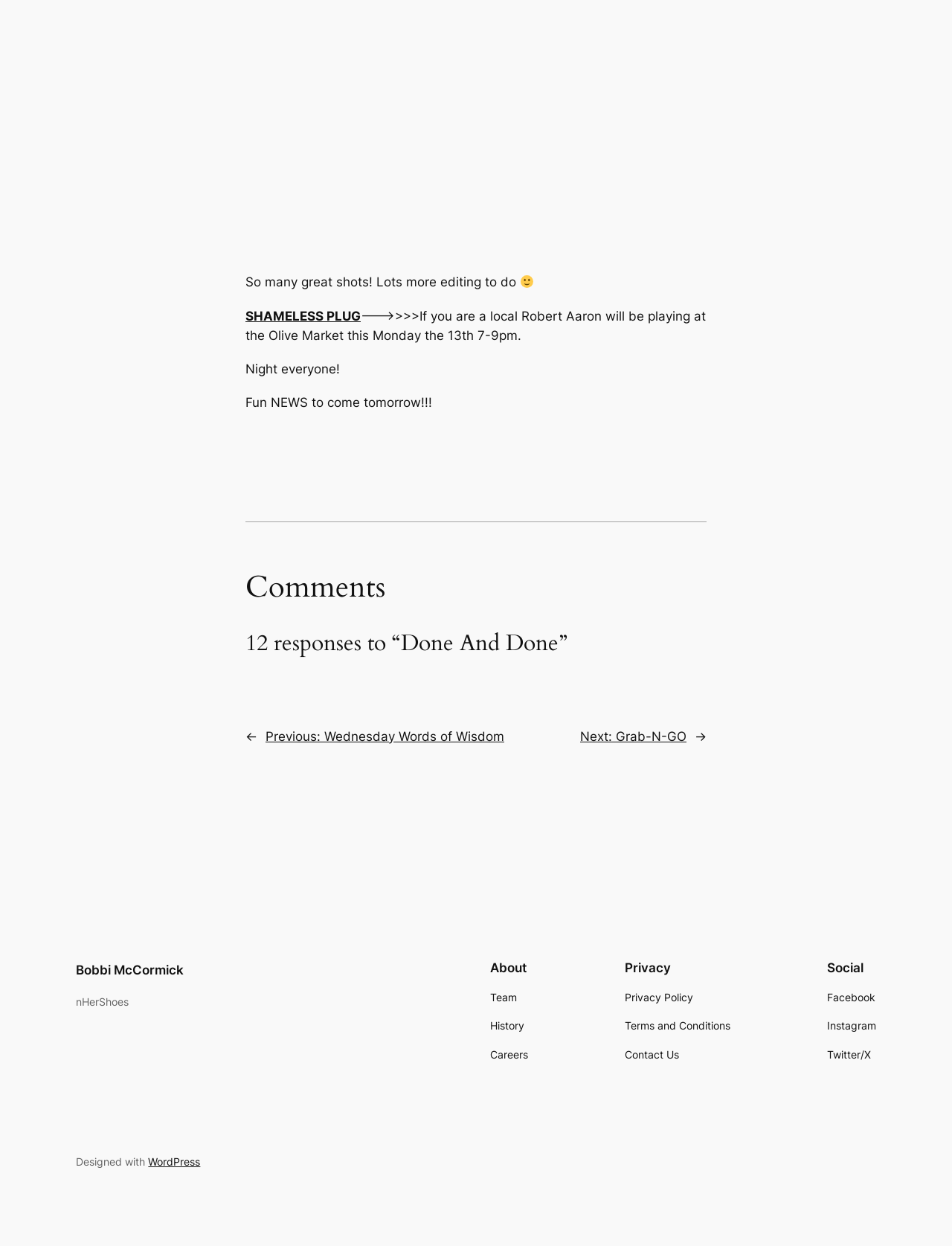What is the name of the author of the post?
Kindly give a detailed and elaborate answer to the question.

I searched for a text element that mentions the author's name and found a link element with the text 'Bobbi McCormick' at a bounding box coordinate of [0.08, 0.772, 0.193, 0.784]. This link element is likely to be the author's name.